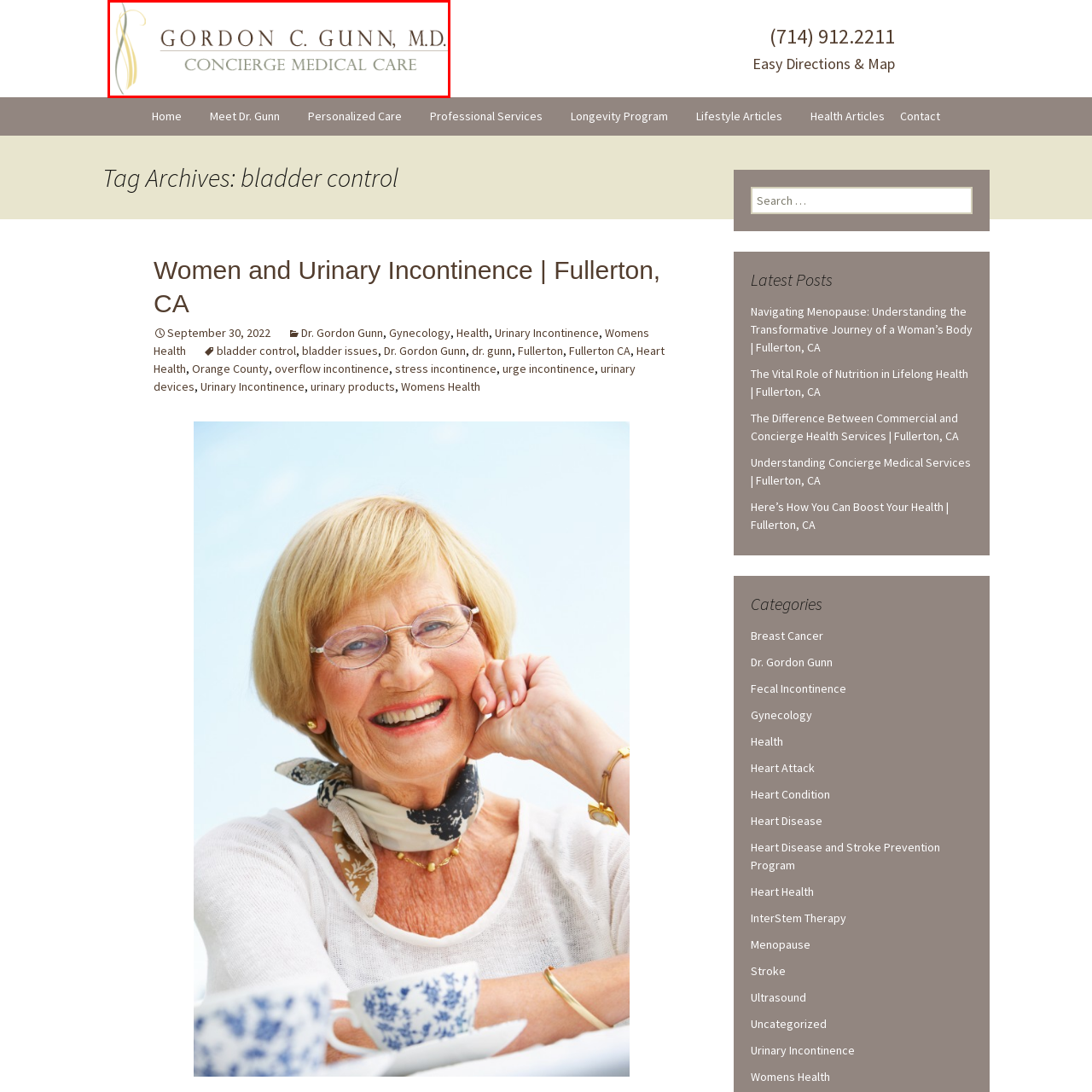What is the focus of Dr. Gunn's medical practice?
Pay attention to the image surrounded by the red bounding box and answer the question in detail based on the image.

The design elements surrounding the text imply a sense of care and attention, suitable for a medical practice dedicated to providing high-quality, individualized services, which suggests that Dr. Gunn's medical practice focuses on providing personalized care to his patients.